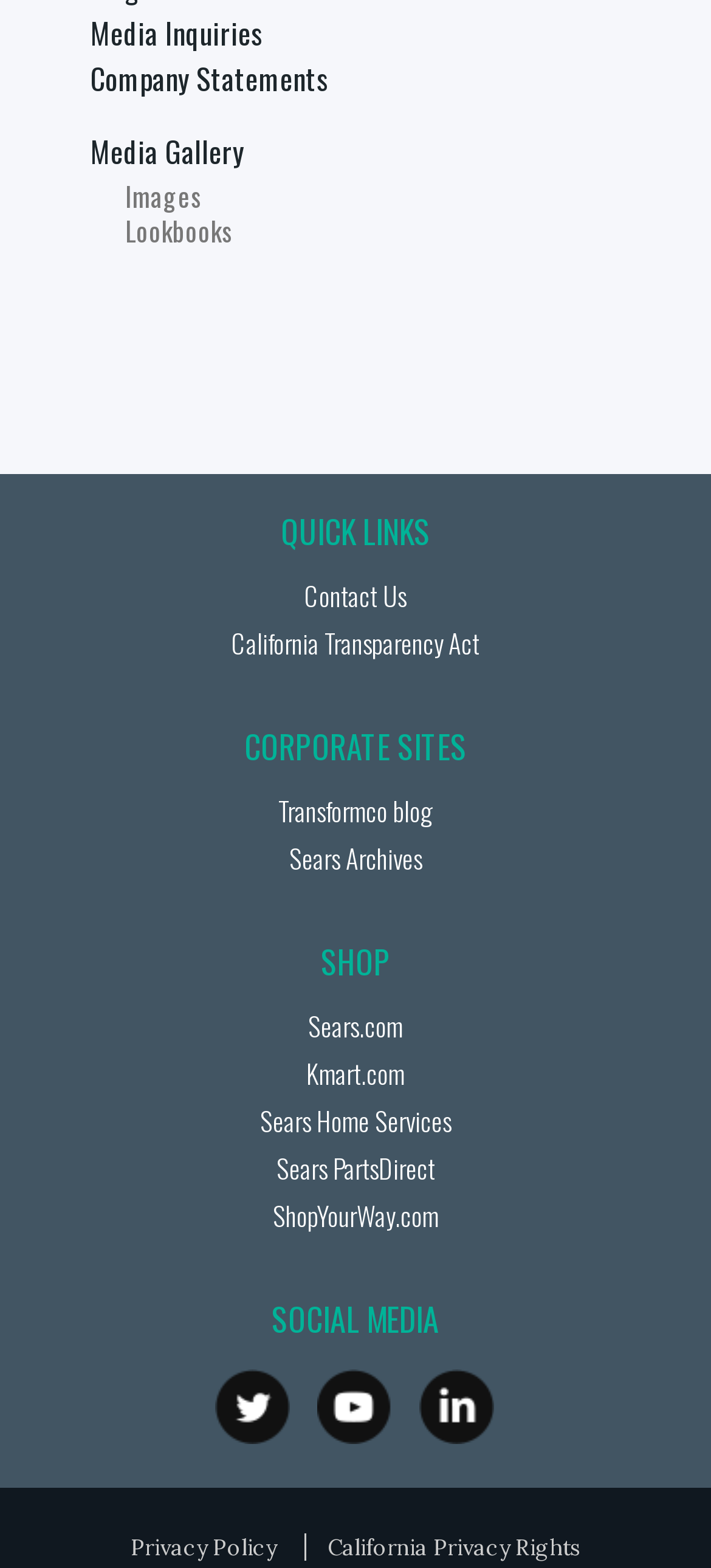What is the category of 'Media Inquiries'?
Using the image, respond with a single word or phrase.

Media